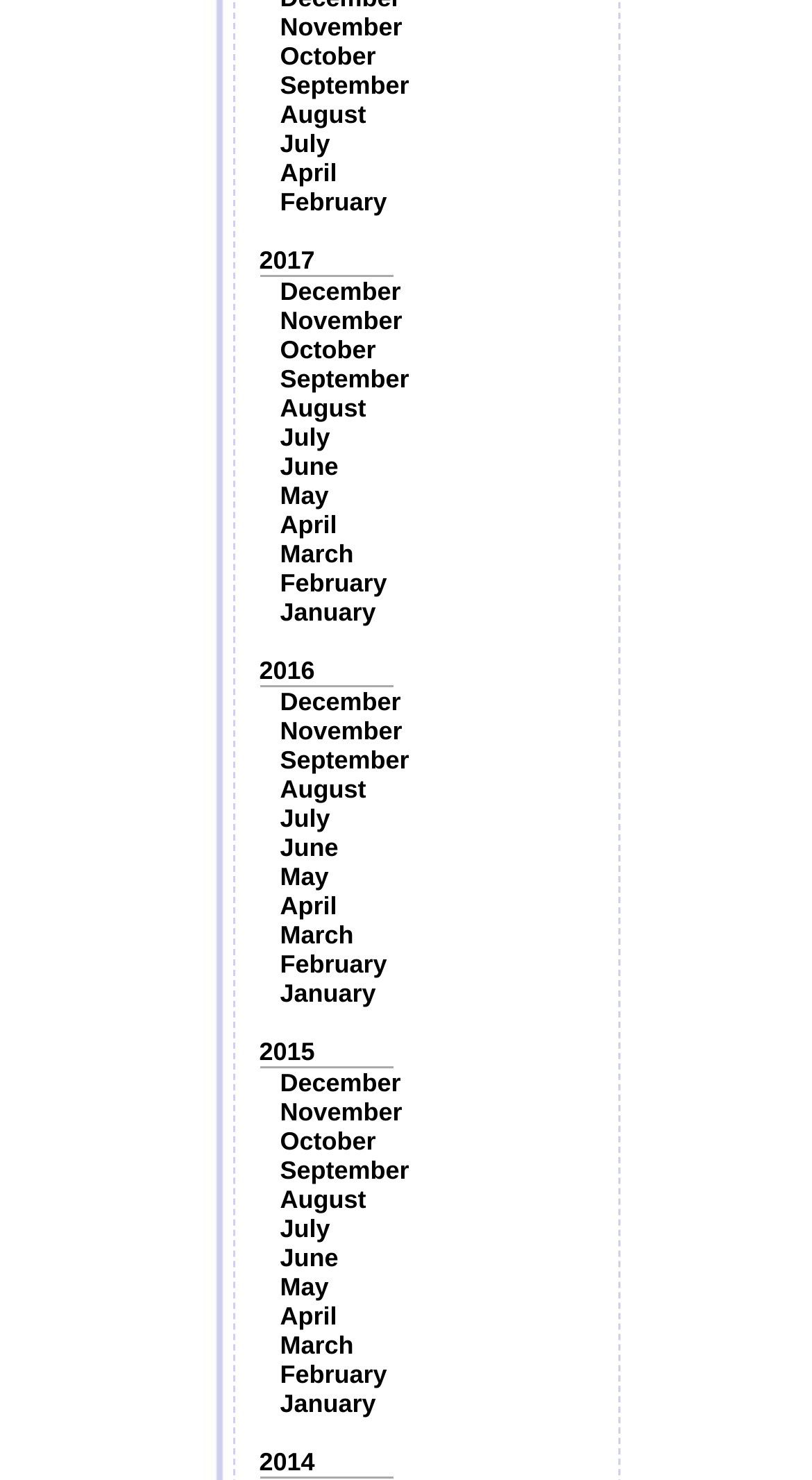How many months are listed?
From the image, provide a succinct answer in one word or a short phrase.

12